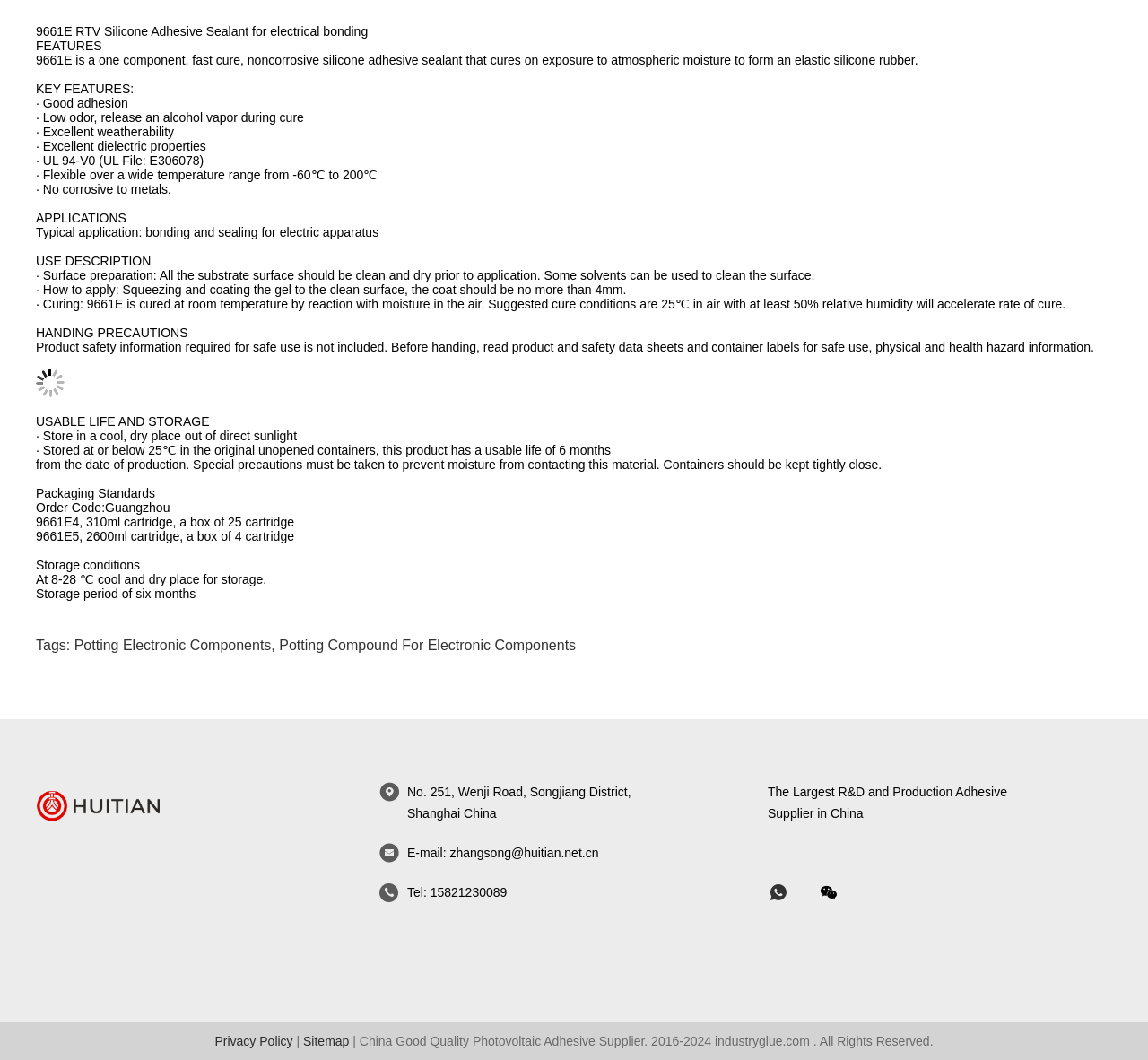What is the company name of the product supplier?
Using the image, answer in one word or phrase.

Shanghai Huitian New Material Co., Ltd